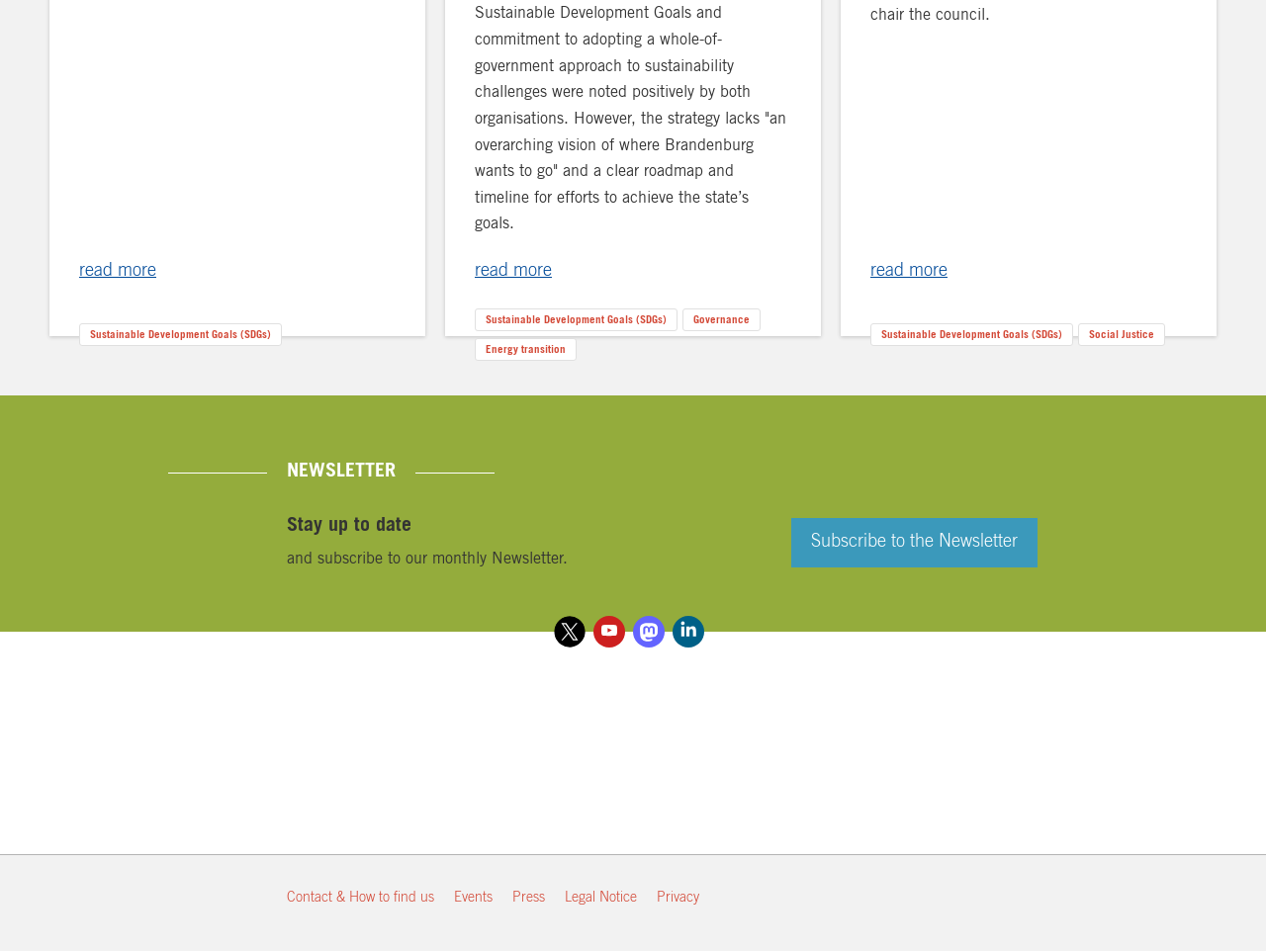Could you indicate the bounding box coordinates of the region to click in order to complete this instruction: "View Contact & How to find us page".

[0.227, 0.934, 0.343, 0.952]